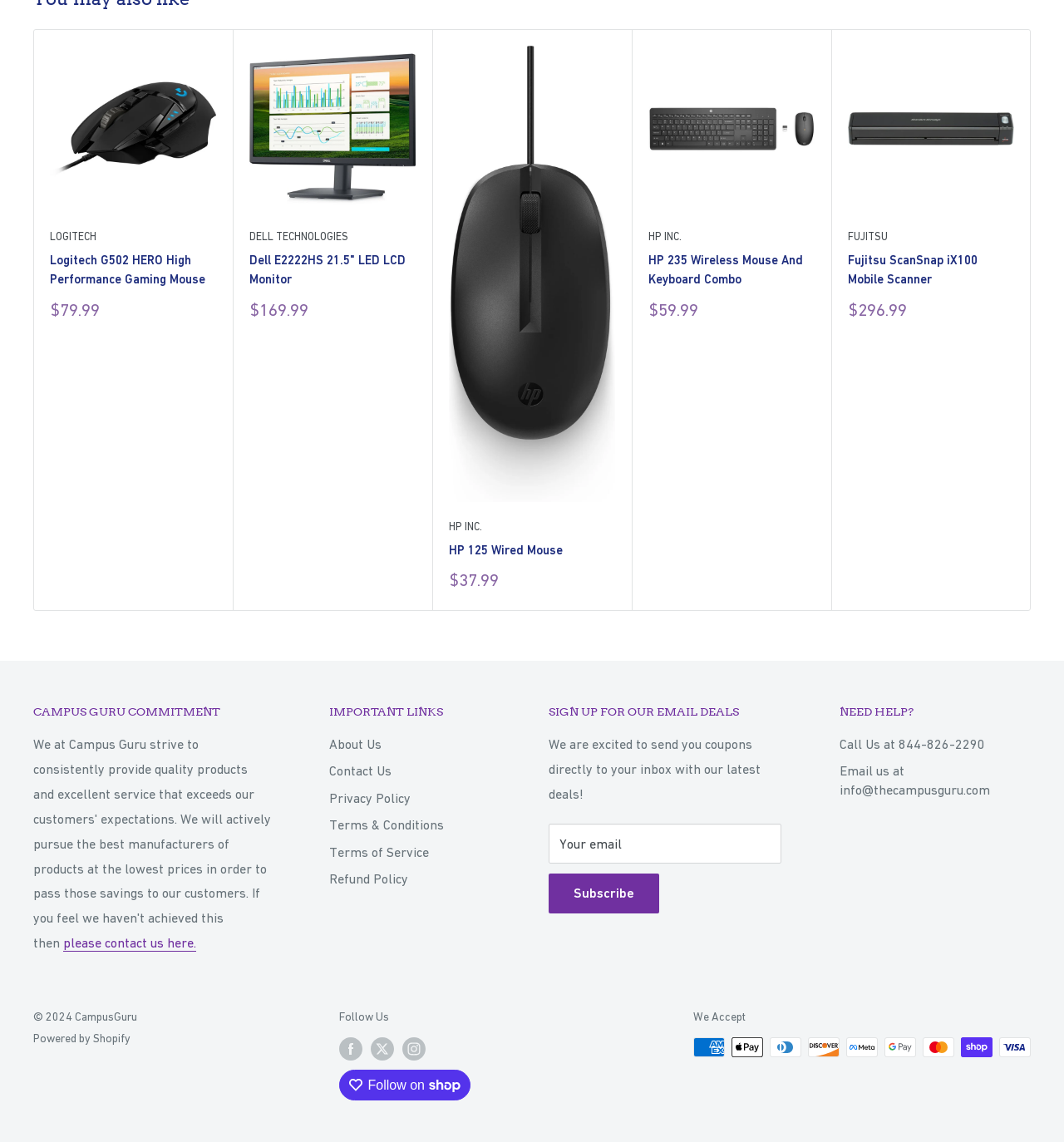Answer this question using a single word or a brief phrase:
What payment methods are accepted?

Multiple payment methods